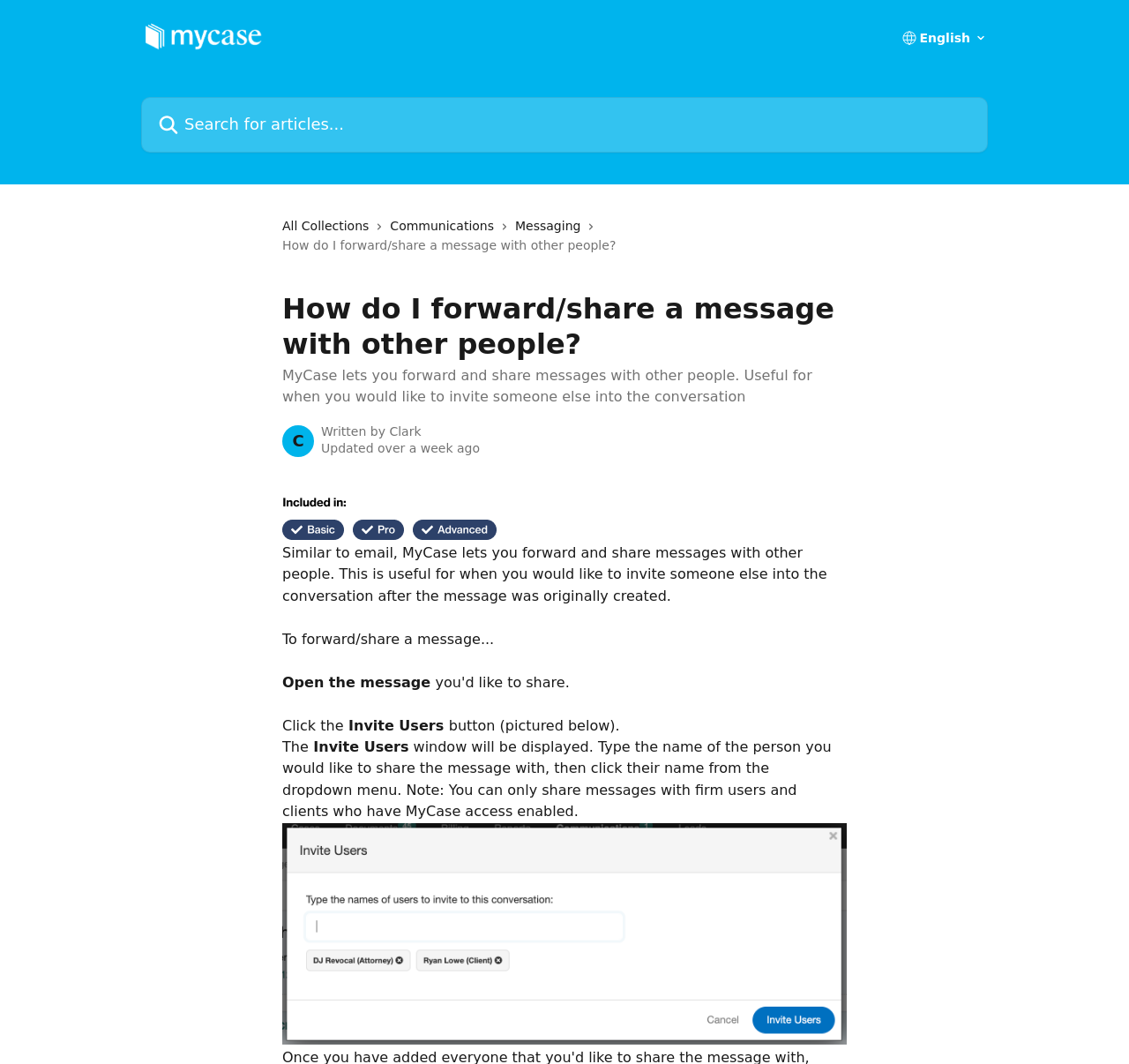What is the purpose of MyCase?
Look at the image and respond with a single word or a short phrase.

Forward and share messages